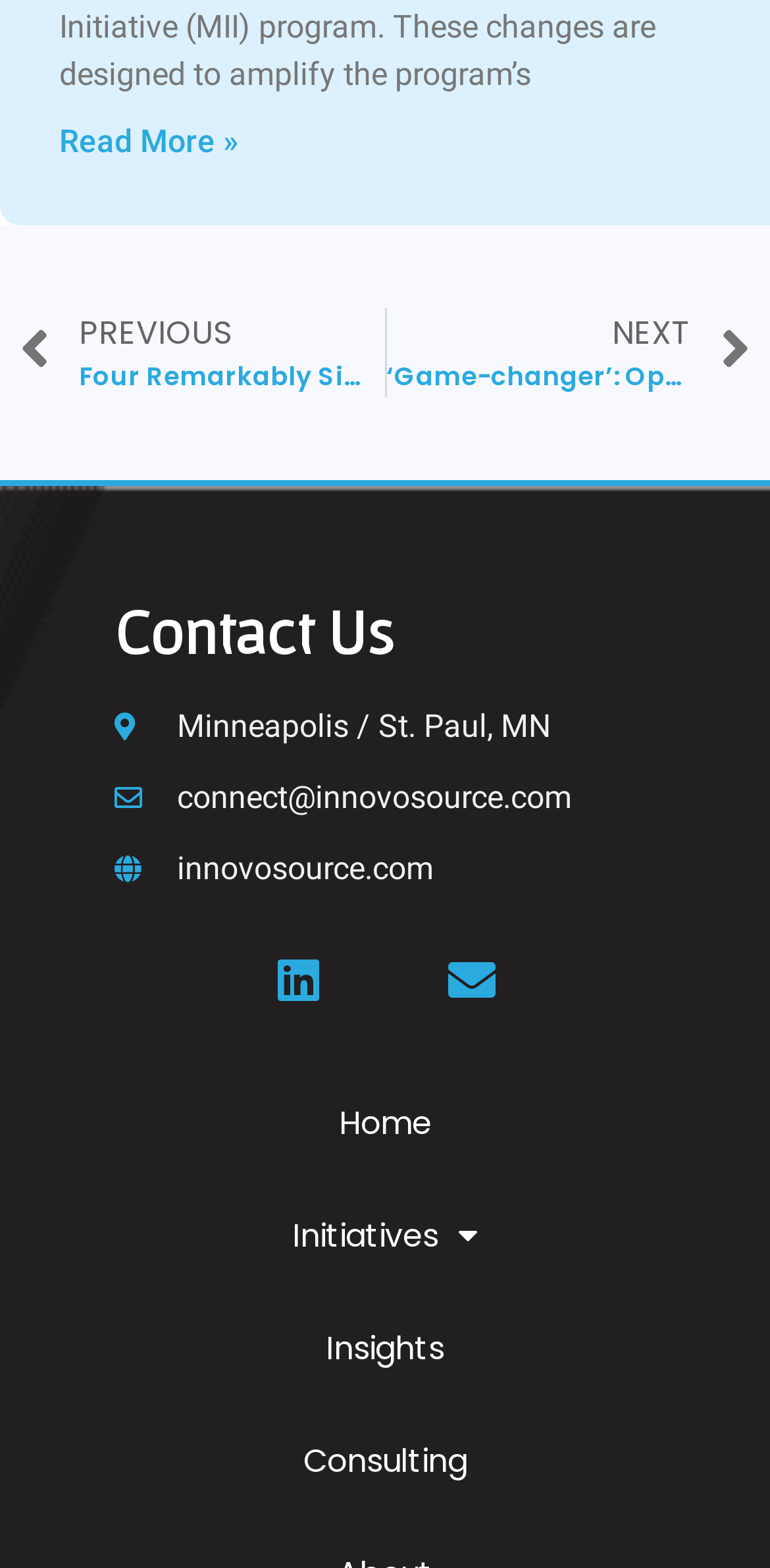Locate the bounding box coordinates of the element to click to perform the following action: 'Read more about Maryland TEDCO Enhances MII Commercialization Funding'. The coordinates should be given as four float values between 0 and 1, in the form of [left, top, right, bottom].

[0.077, 0.078, 0.31, 0.102]